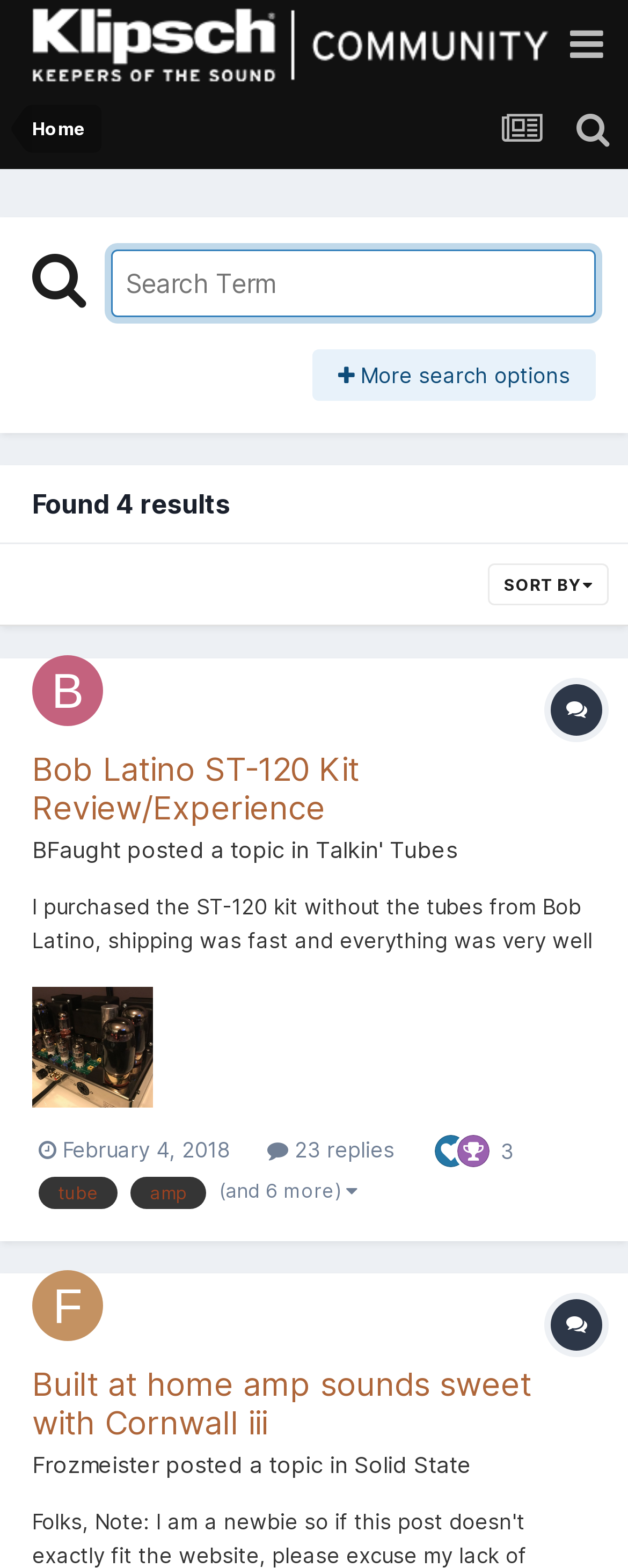Locate the bounding box of the user interface element based on this description: "More search options".

[0.497, 0.223, 0.949, 0.256]